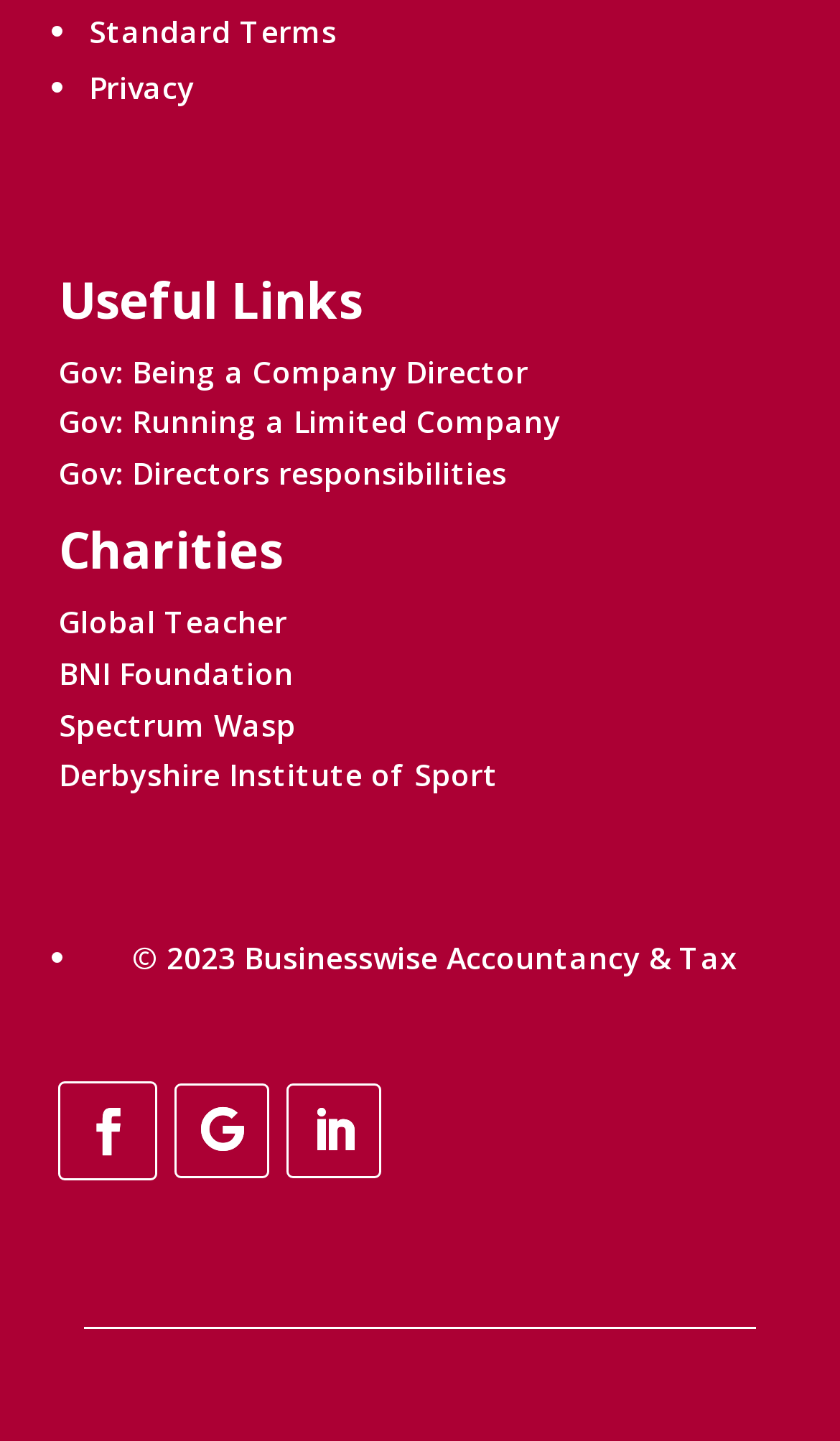Find the bounding box coordinates for the HTML element described in this sentence: "Gov: Directors responsibilities". Provide the coordinates as four float numbers between 0 and 1, in the format [left, top, right, bottom].

[0.07, 0.314, 0.603, 0.343]